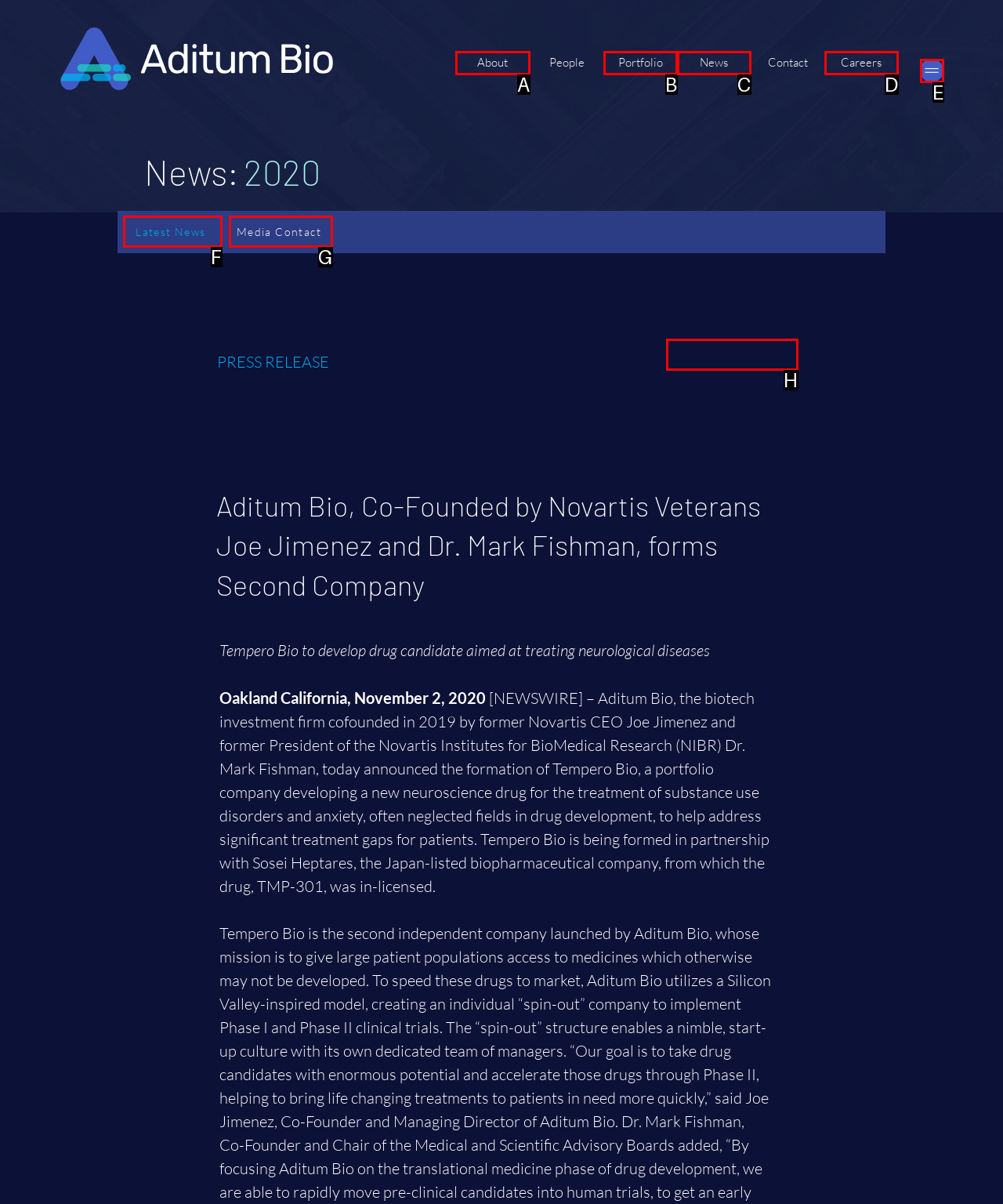Choose the letter that best represents the description: About. Answer with the letter of the selected choice directly.

A